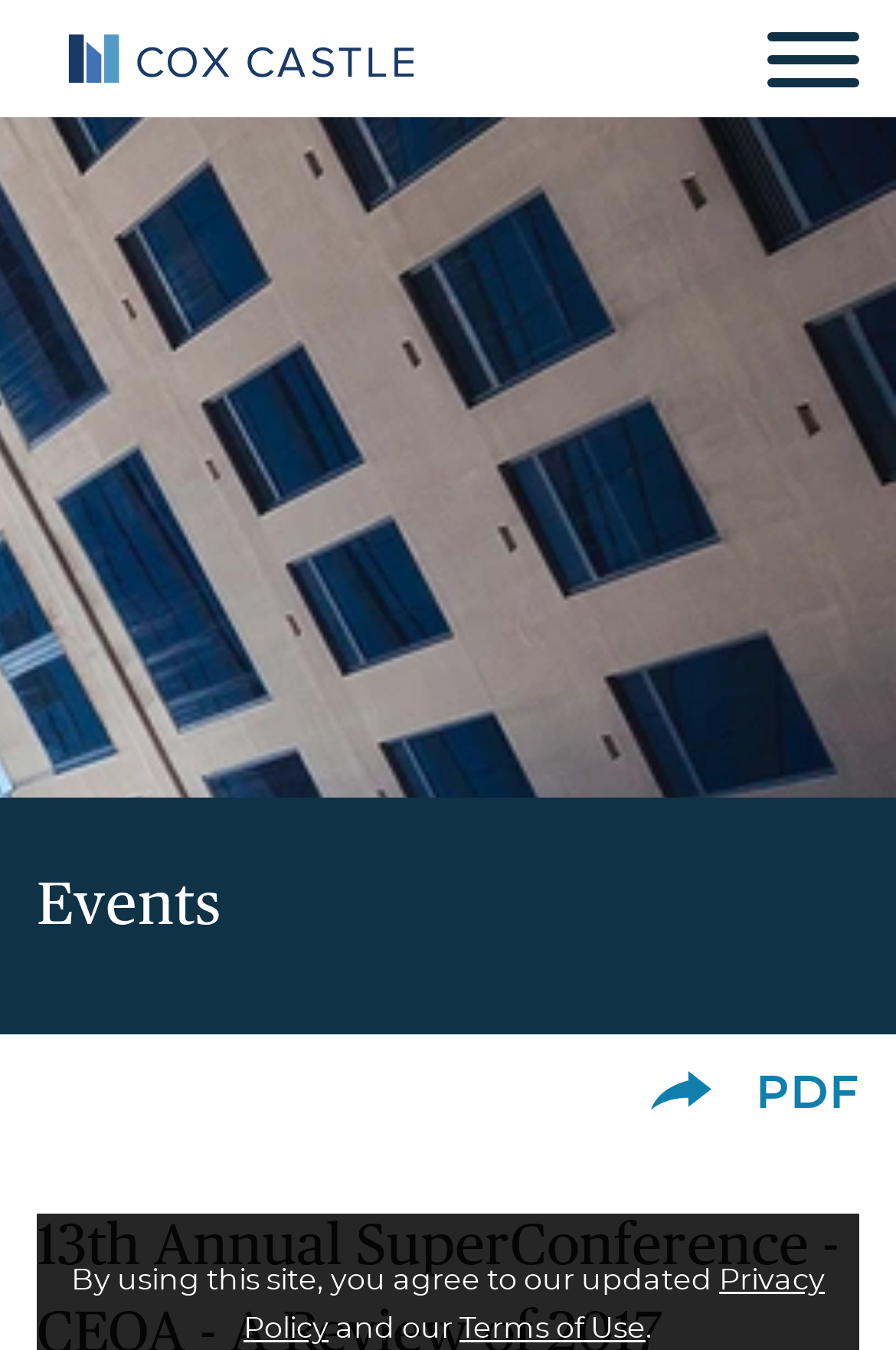How many navigation links are there?
Use the screenshot to answer the question with a single word or phrase.

3